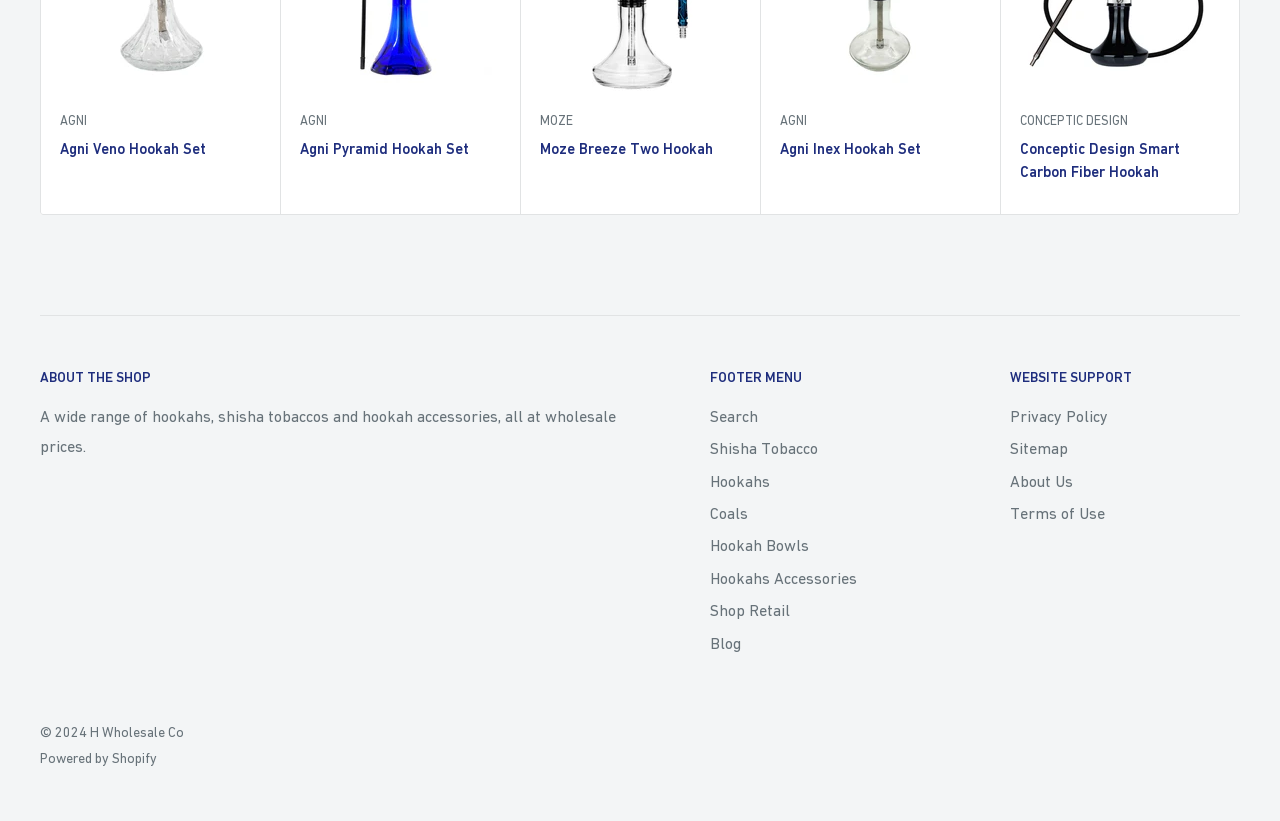Find the bounding box coordinates for the area you need to click to carry out the instruction: "View Privacy Policy". The coordinates should be four float numbers between 0 and 1, indicated as [left, top, right, bottom].

[0.789, 0.487, 0.969, 0.526]